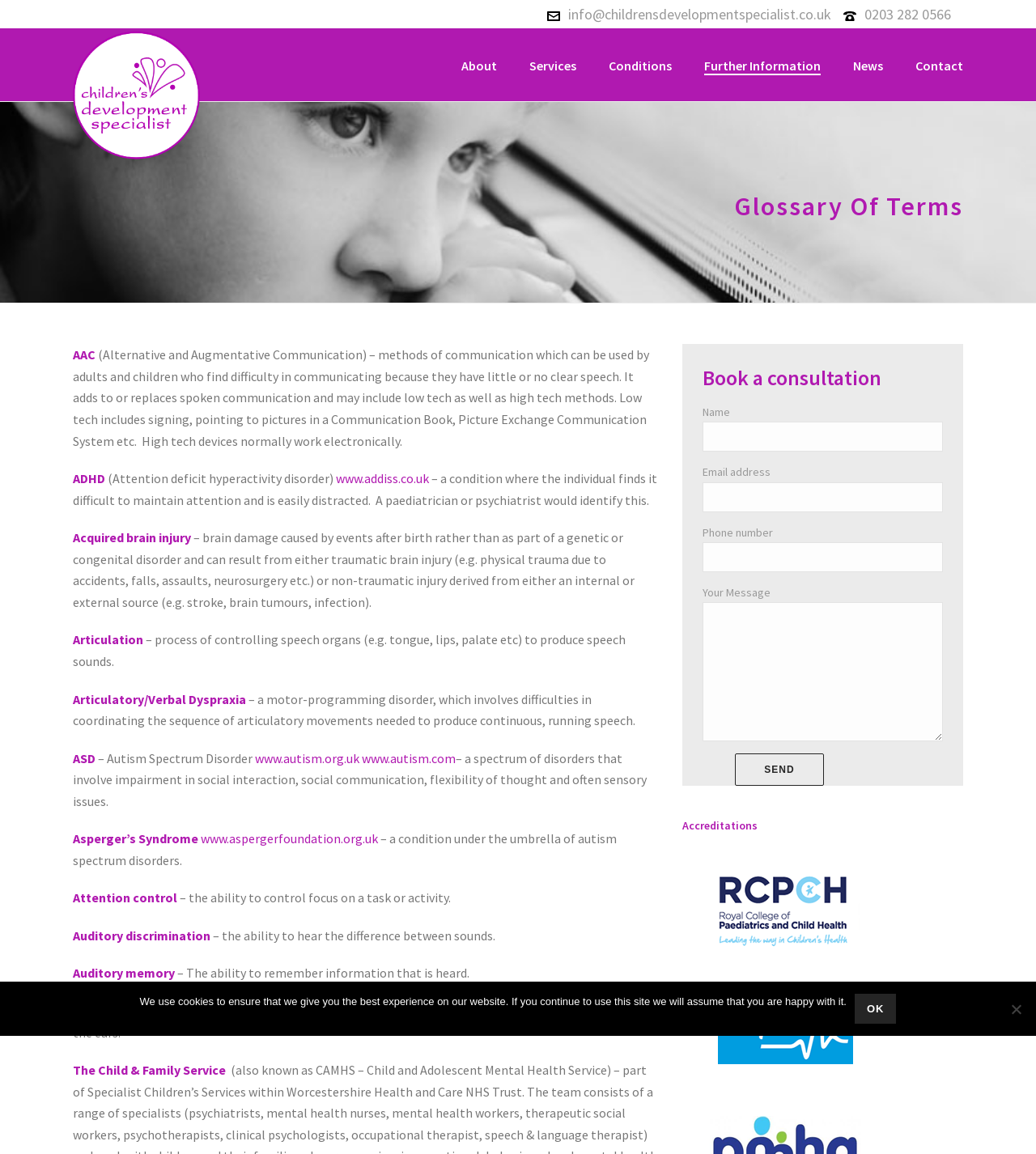Please locate the bounding box coordinates of the element that should be clicked to complete the given instruction: "Click the 'Contact' link".

[0.868, 0.05, 0.945, 0.065]